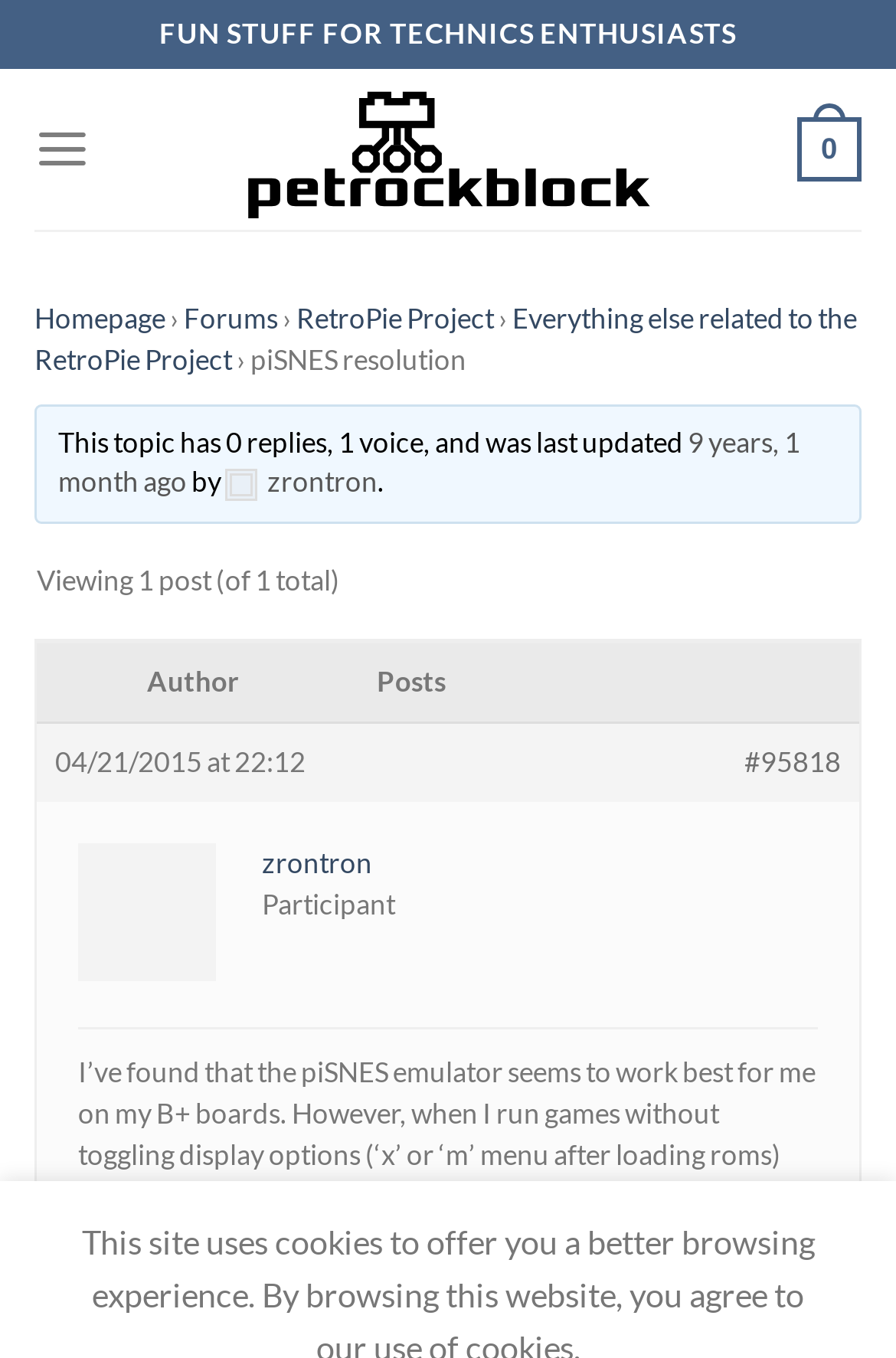Give the bounding box coordinates for the element described by: "Home".

None